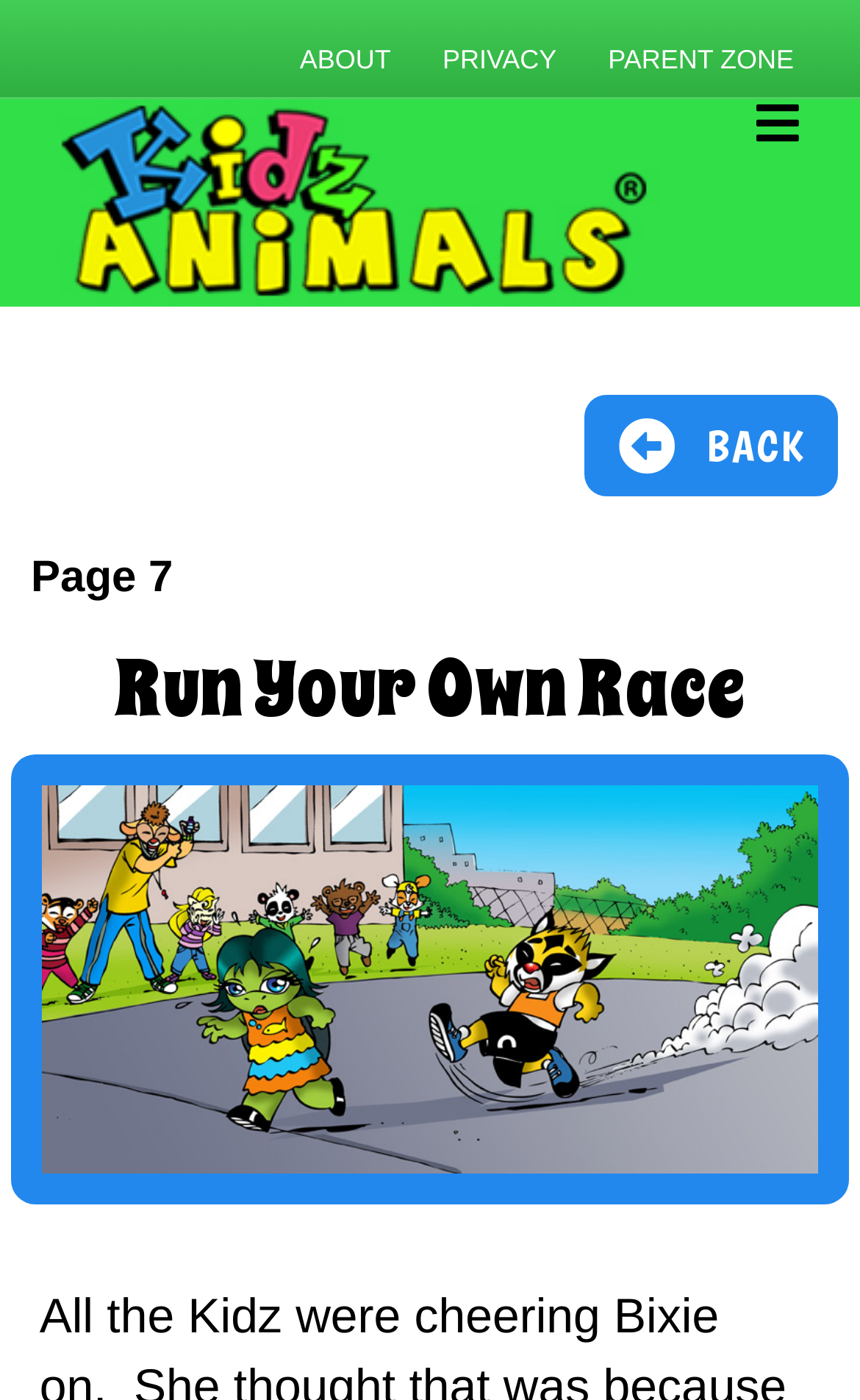What is the current page number?
From the details in the image, answer the question comprehensively.

I found the current page number by looking at the StaticText element with the text 'Page 7' within the button element with the description 'MENU'.